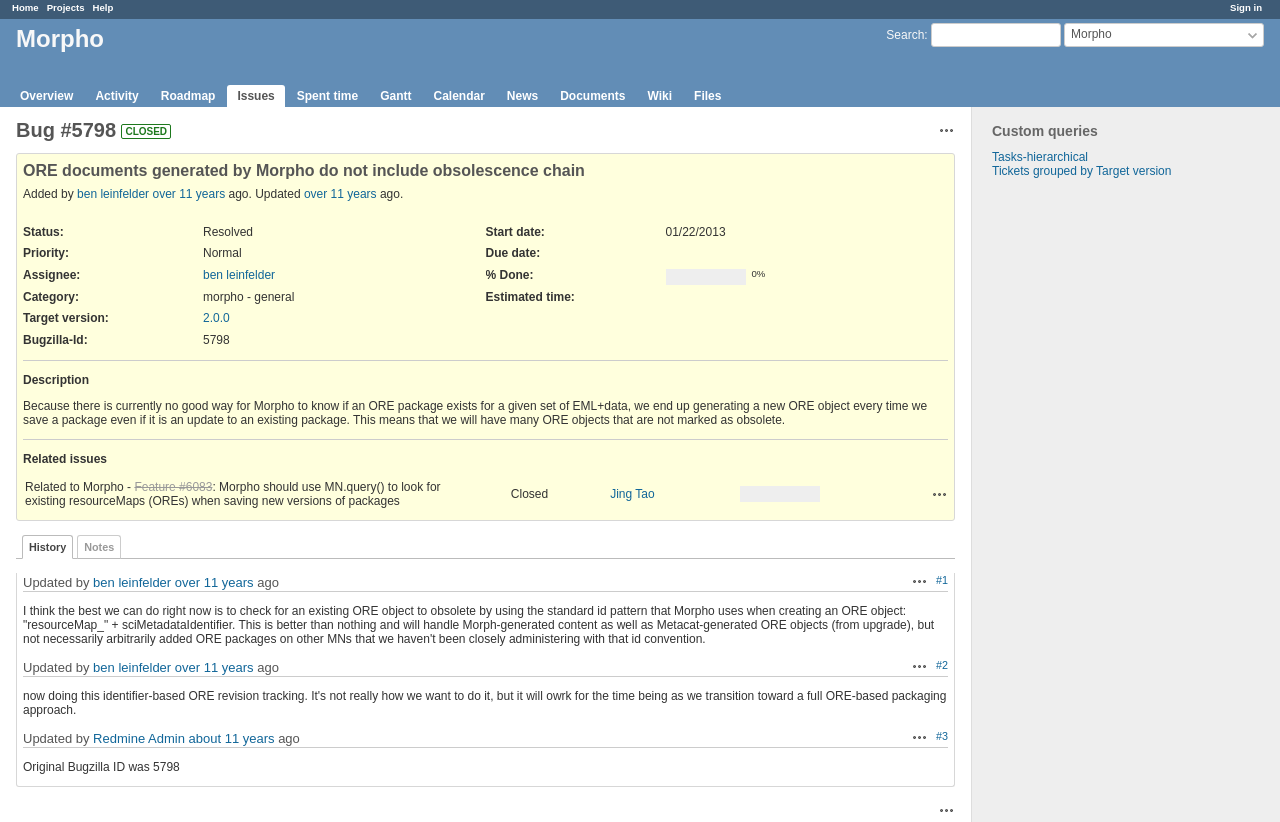Pinpoint the bounding box coordinates of the element that must be clicked to accomplish the following instruction: "Check issue history". The coordinates should be in the format of four float numbers between 0 and 1, i.e., [left, top, right, bottom].

[0.017, 0.65, 0.057, 0.68]